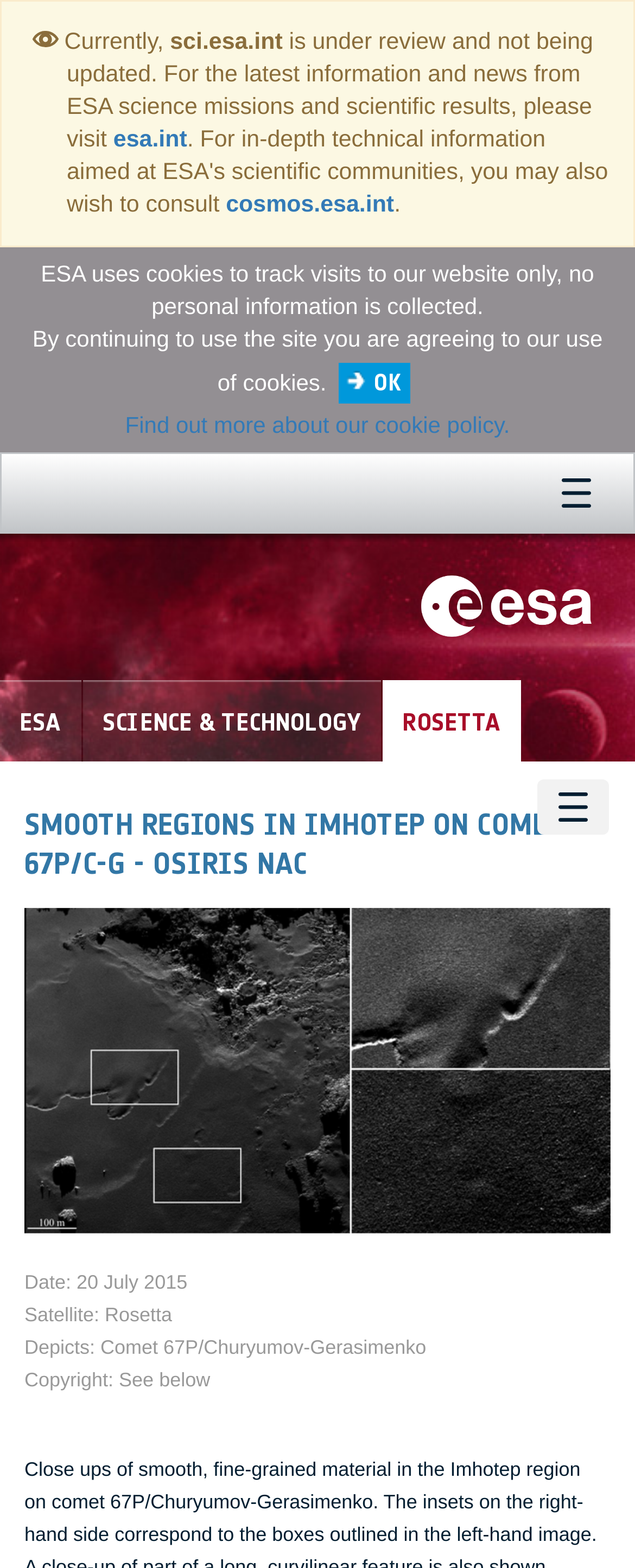Predict the bounding box coordinates of the area that should be clicked to accomplish the following instruction: "Visit the ESA website". The bounding box coordinates should consist of four float numbers between 0 and 1, i.e., [left, top, right, bottom].

[0.0, 0.434, 0.128, 0.487]